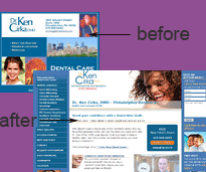Based on the image, provide a detailed response to the question:
What is the label on the original design?

The caption explicitly states that the original design is labeled as 'before', which is a clear indication that it is the older version of the website design.